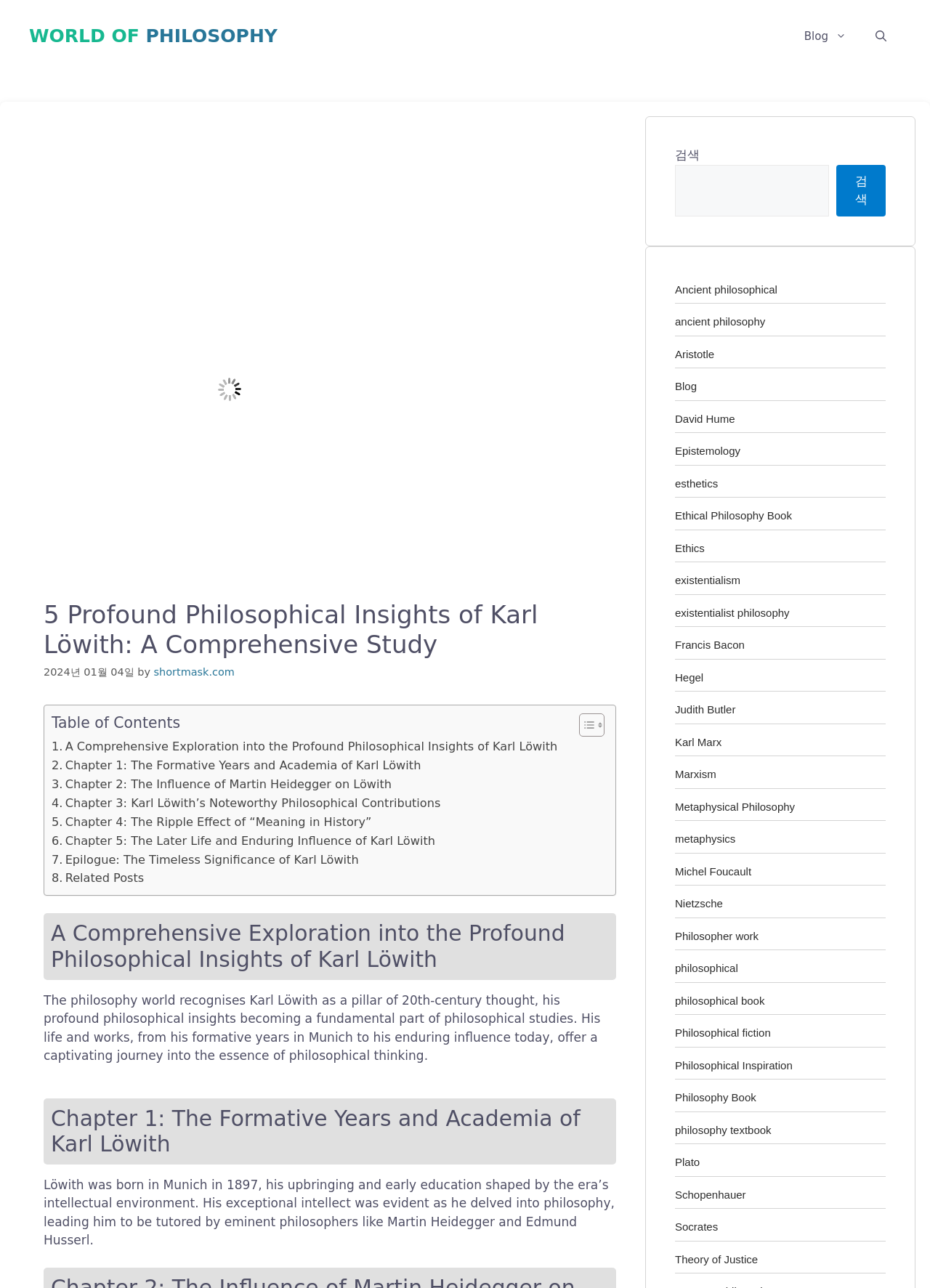Write an extensive caption that covers every aspect of the webpage.

This webpage is a comprehensive study of Karl Löwith's life and philosophy. At the top, there is a banner with the site's name, followed by a navigation menu with links to the blog, search, and other sections. Below the navigation menu, there is a large image related to Karl Löwith, accompanied by a header that reads "5 Profound Philosophical Insights of Karl Löwith: A Comprehensive Study".

The main content of the webpage is divided into sections, each with a heading and a brief description. The first section provides an introduction to Karl Löwith's life and philosophy, highlighting his significance in the philosophy world. The text is accompanied by an image related to Löwith.

The subsequent sections are organized as chapters, each focusing on a specific aspect of Löwith's life and work. Chapter 1 discusses his formative years and academia, while subsequent chapters explore his philosophical contributions, the influence of Martin Heidegger, and his later life and enduring influence.

On the right-hand side of the webpage, there is a table of contents with links to each chapter, allowing users to navigate easily through the content. Below the table of contents, there are links to related posts and other philosophical topics, such as ancient philosophy, Aristotle, and existentialism.

At the bottom of the webpage, there is a complementary section with a search bar and links to various philosophical topics, including ethics, metaphysics, and philosophical fiction.